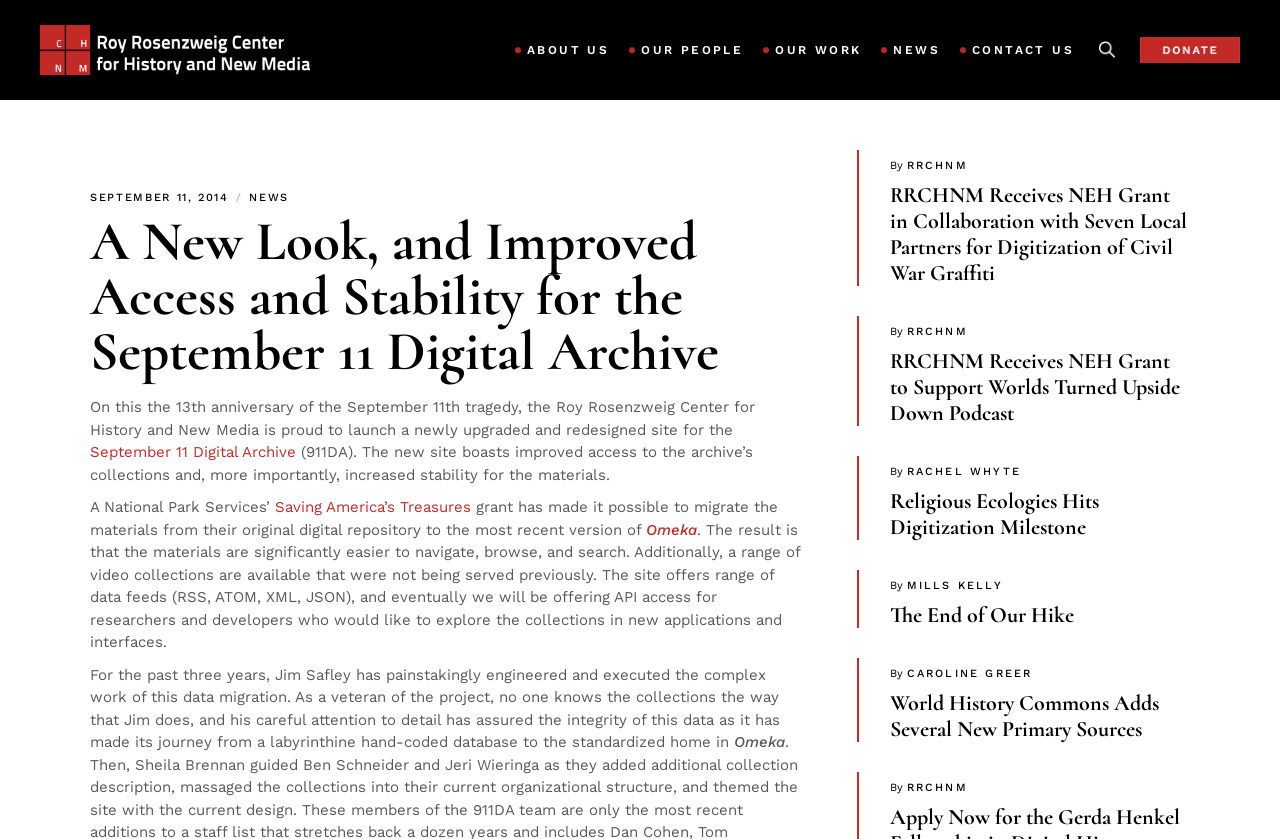Please locate the bounding box coordinates of the element that needs to be clicked to achieve the following instruction: "View the 'Latest Post'". The coordinates should be four float numbers between 0 and 1, i.e., [left, top, right, bottom].

None